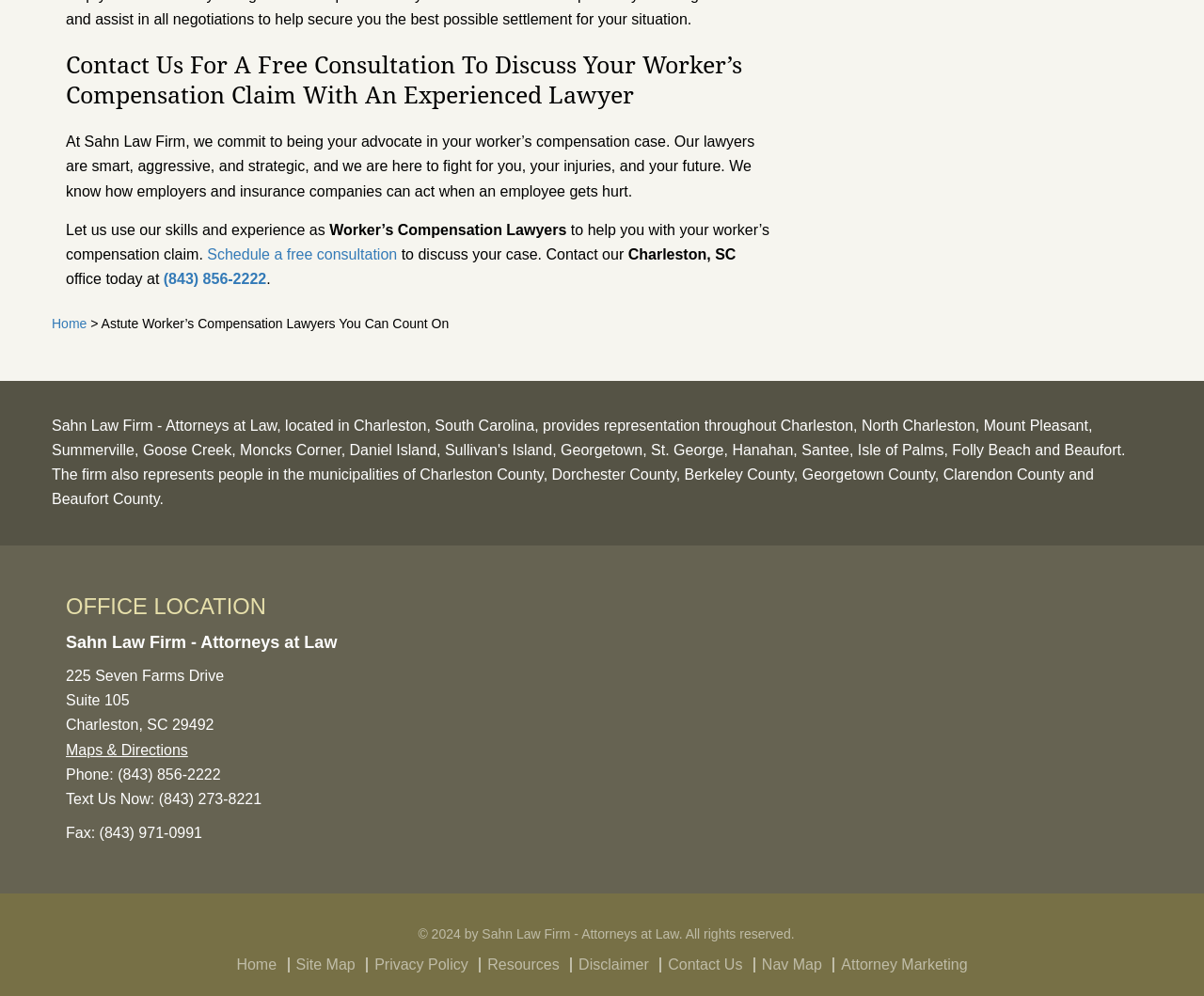What is the phone number of the law firm?
From the details in the image, provide a complete and detailed answer to the question.

I found the phone number of the law firm by looking at the link element that says '(843) 856-2222' and the static text element that says 'Phone:'. This suggests that the phone number of the law firm is (843) 856-2222.